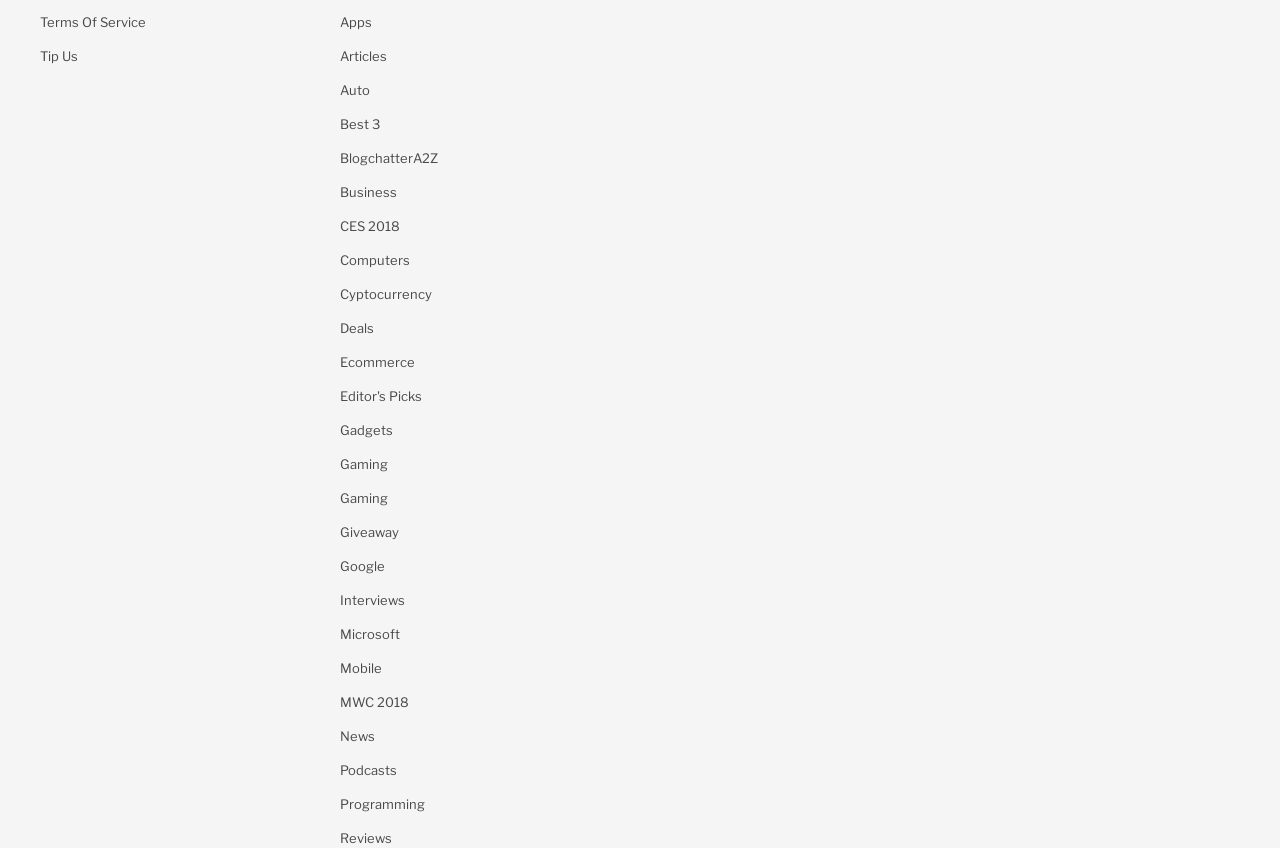Show the bounding box coordinates of the element that should be clicked to complete the task: "Explore gadgets".

[0.266, 0.494, 0.473, 0.52]